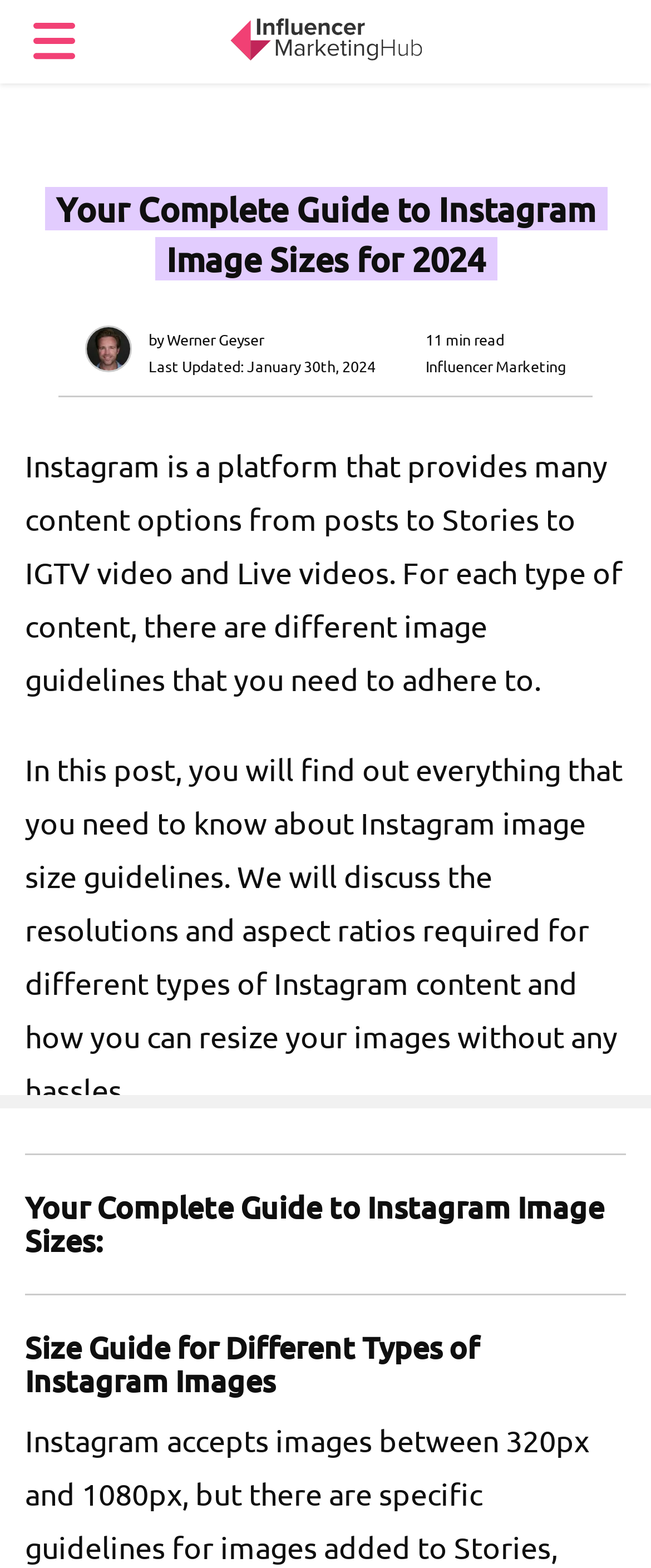Please give a succinct answer to the question in one word or phrase:
What is the minimum pixel size for Instagram images?

320px